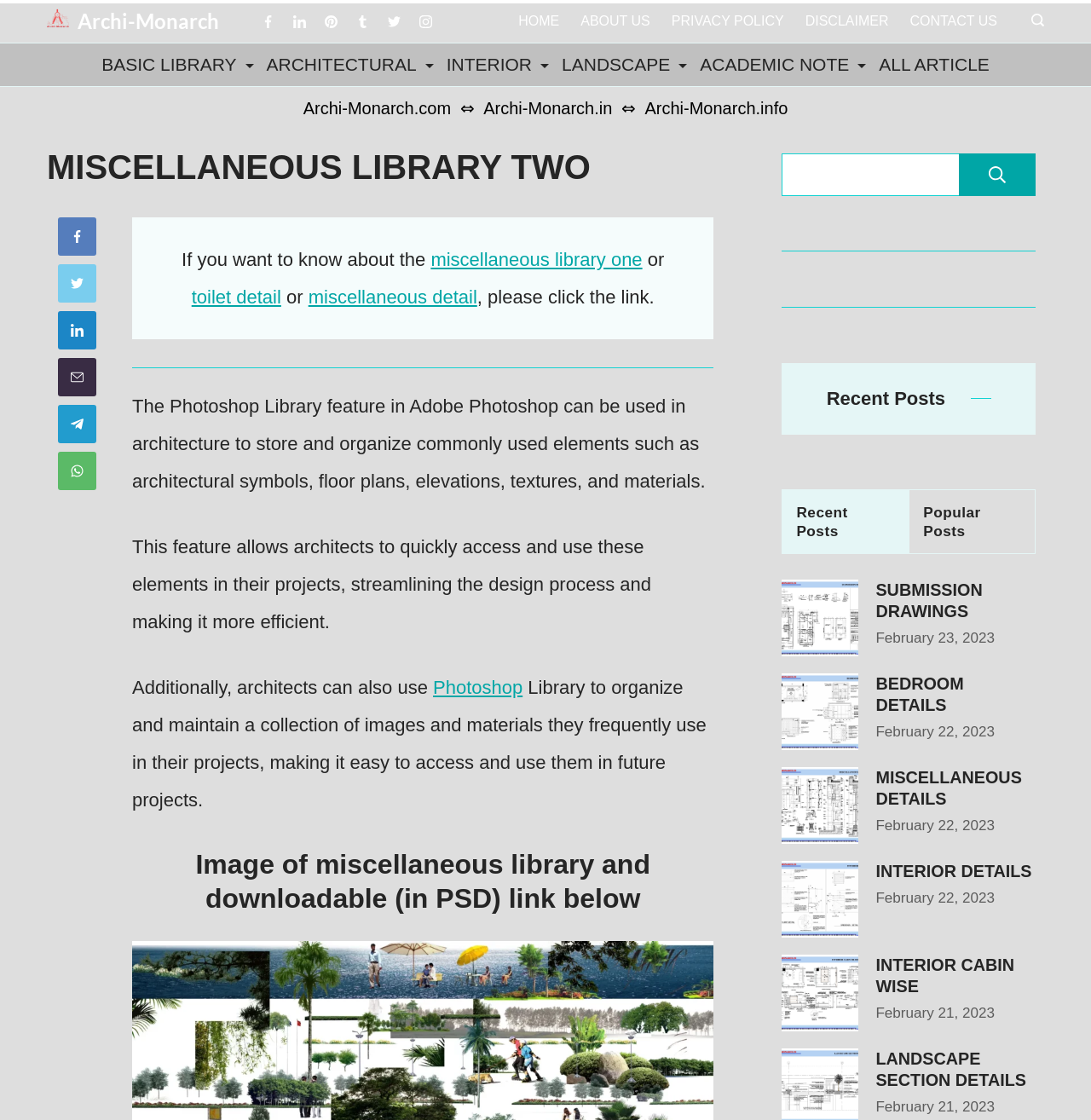Provide a short answer using a single word or phrase for the following question: 
What is the website's logo?

Archi-Monarch